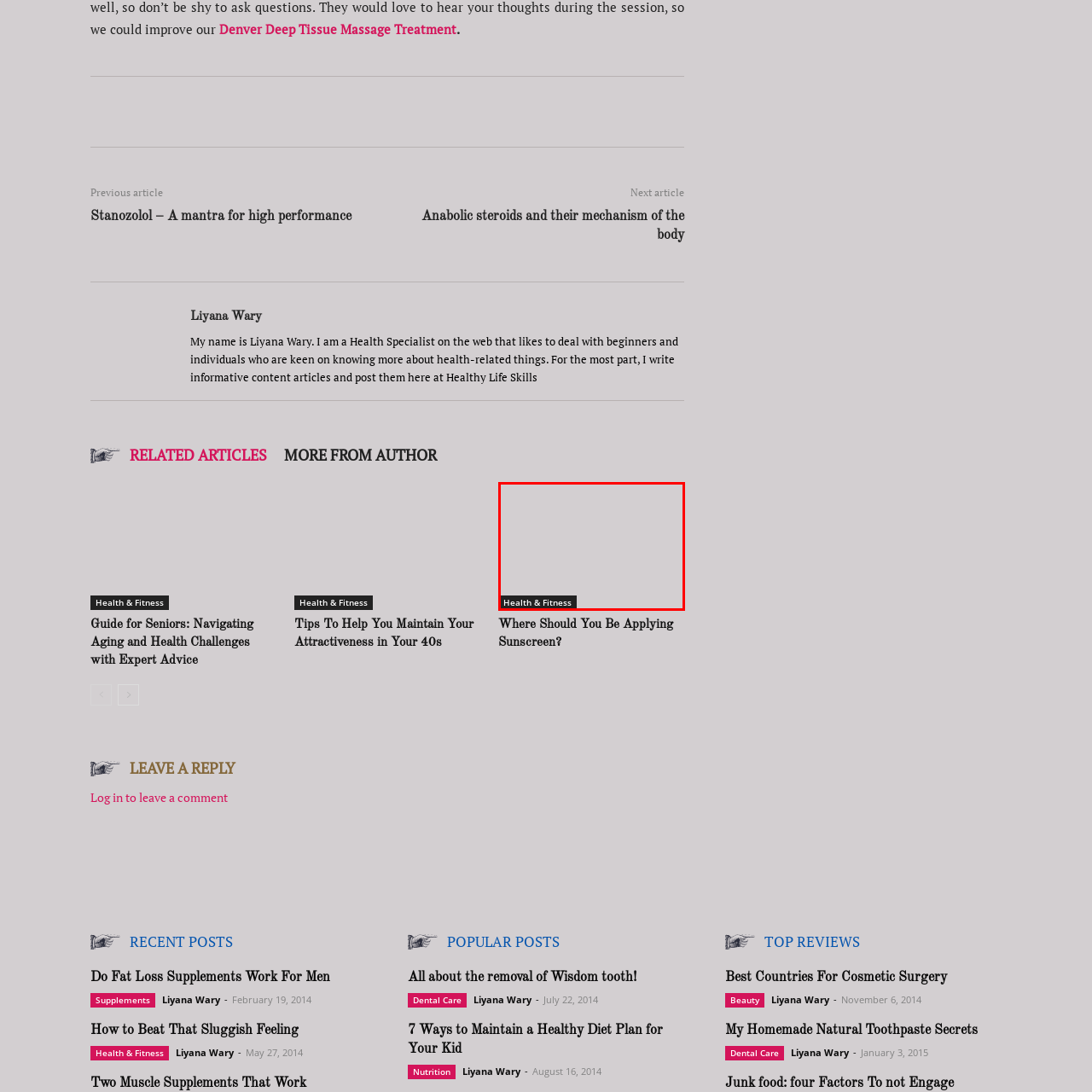What is the design style of the webpage?
Focus on the part of the image marked with a red bounding box and deliver an in-depth answer grounded in the visual elements you observe.

The caption describes the design of the webpage as 'simple yet effective', indicating that the webpage has a minimalist design that is easy to navigate and access information, making it effective in achieving its purpose.